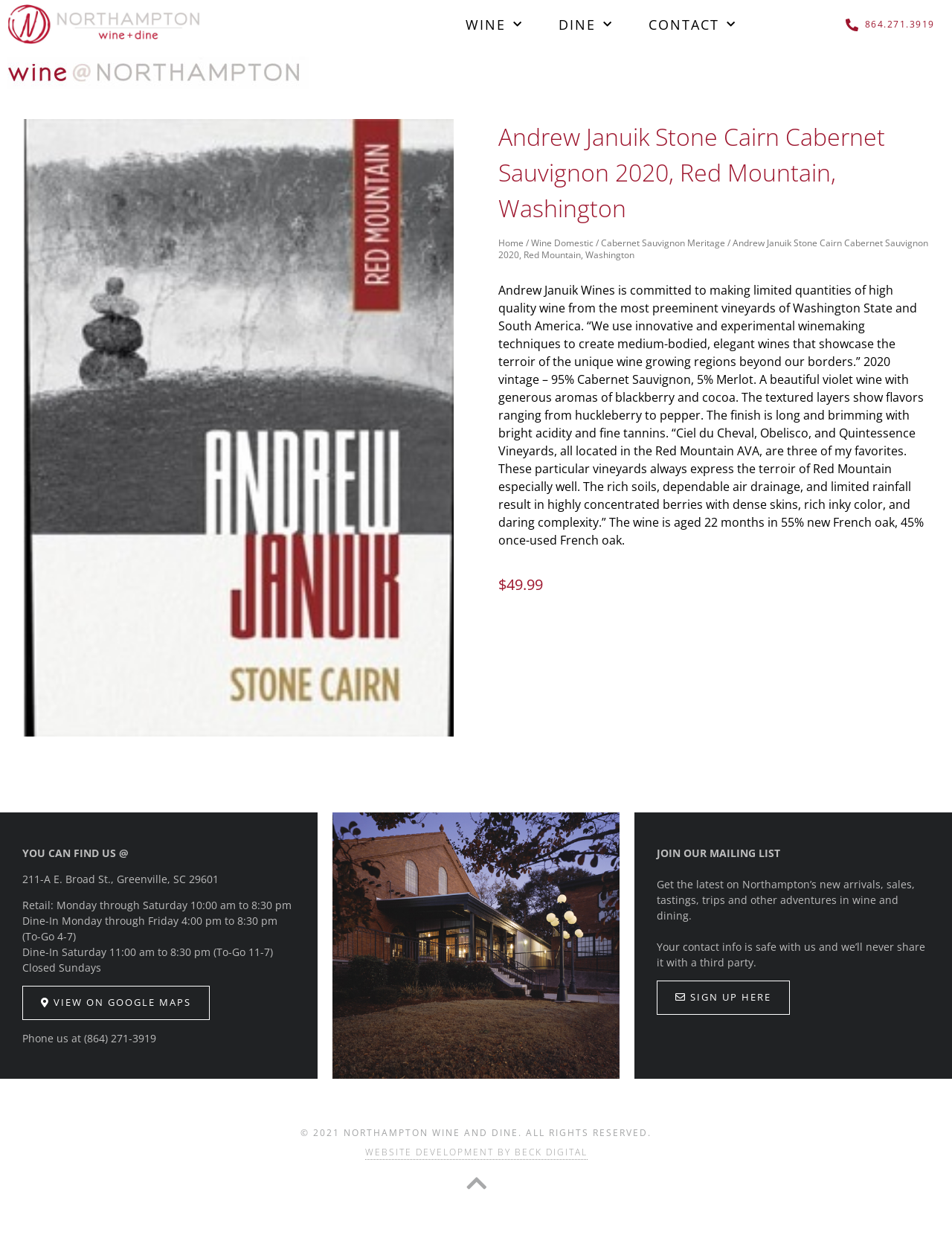Given the webpage screenshot, identify the bounding box of the UI element that matches this description: "Wine Domestic".

[0.558, 0.192, 0.623, 0.202]